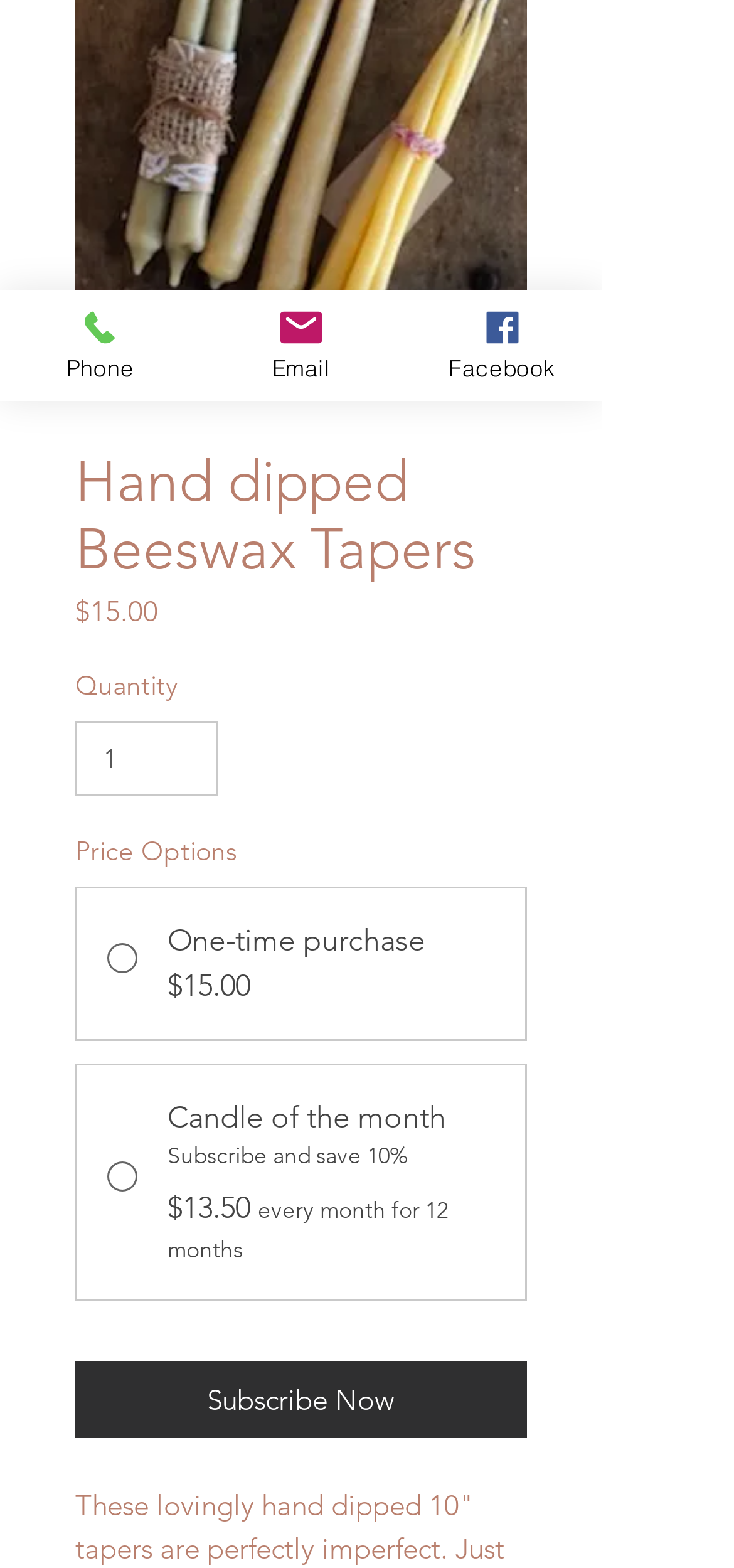Given the element description, predict the bounding box coordinates in the format (top-left x, top-left y, bottom-right x, bottom-right y), using floating point numbers between 0 and 1: Subscribe Now

[0.103, 0.867, 0.718, 0.917]